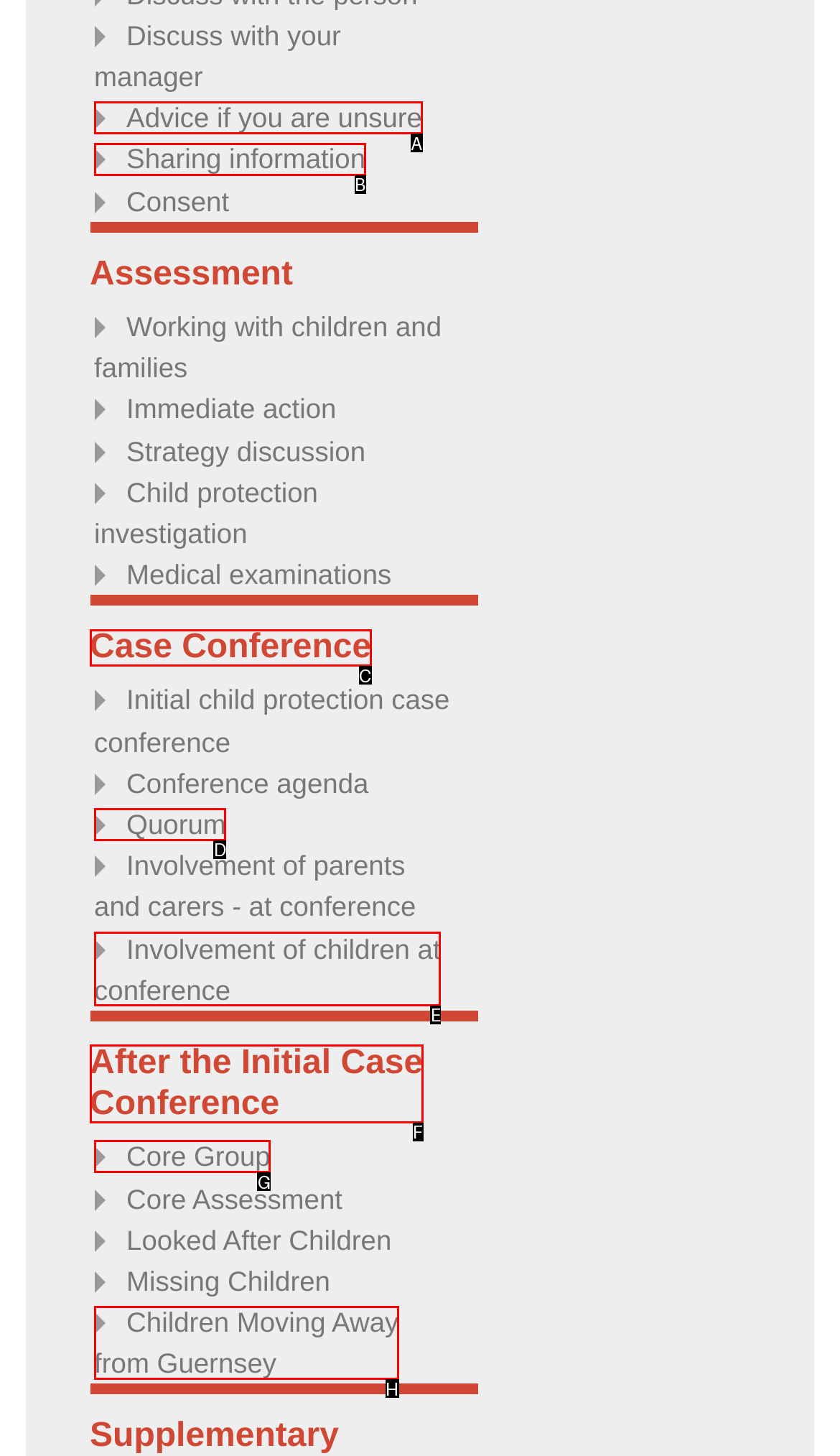Which UI element matches this description: Advice if you are unsure?
Reply with the letter of the correct option directly.

A